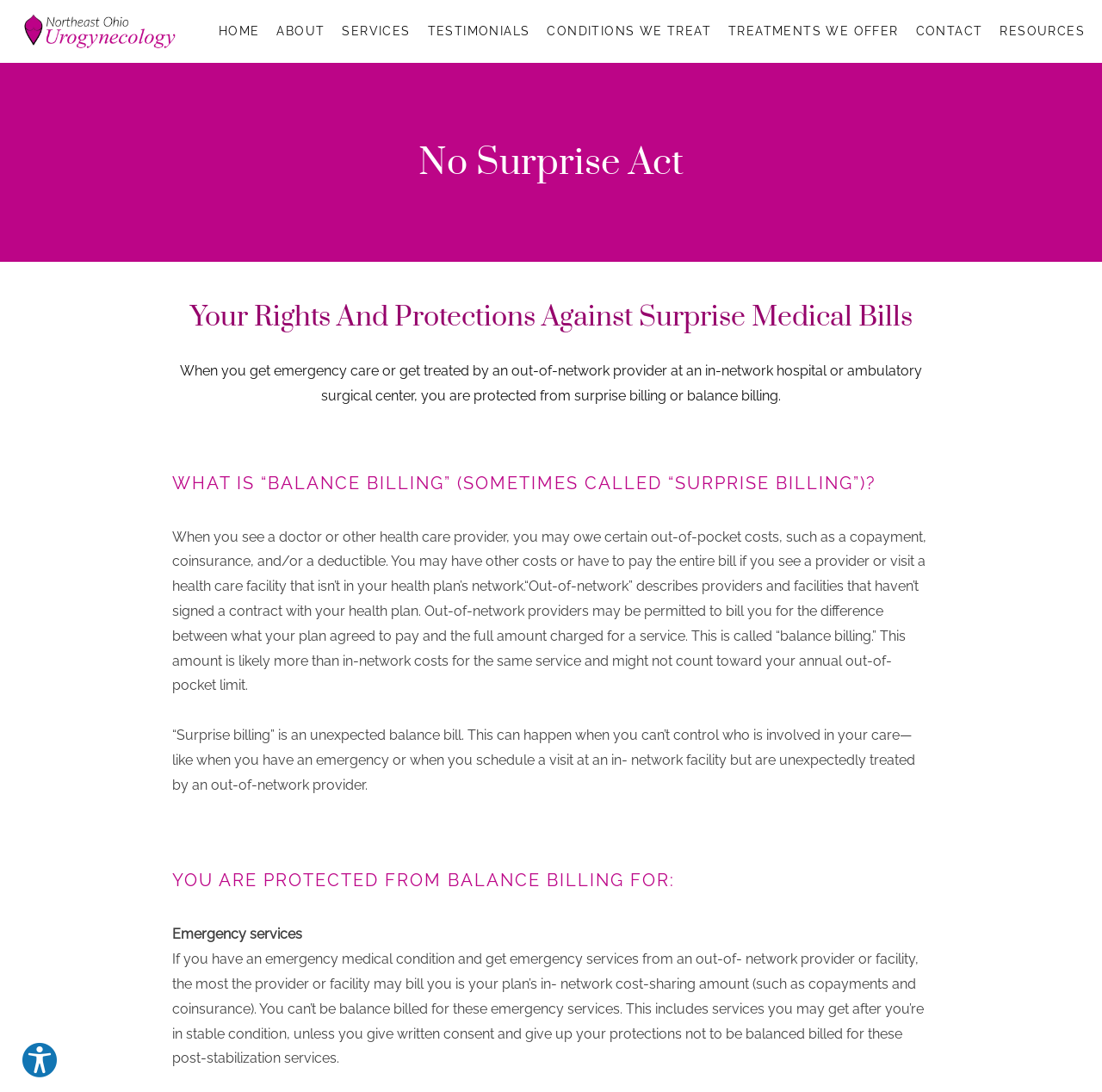Give an extensive and precise description of the webpage.

The webpage is about Northeast Ohio Urogynecology, a medical practice specializing in urogynecology and pelvic reconstructive surgery. At the top left corner, there is a small image, likely a logo. Next to it, there are five navigation links: "HOME", "ABOUT", "SERVICES", "TESTIMONIALS", and "CONTACT". 

Below the navigation links, there are two headings: "CONDITIONS WE TREAT" and "TREATMENTS WE OFFER". These headings are followed by a section with three articles. The first article has a heading "No Surprise Act" and discusses the rights and protections against surprise medical bills. The second article has a heading "Your Rights And Protections Against Surprise Medical Bills" and explains what happens when you get emergency care or get treated by an out-of-network provider at an in-network hospital or ambulatory surgical center. The third article has a heading "WHAT IS “BALANCE BILLING” (SOMETIMES CALLED “SURPRISE BILLING”)?" and explains the concept of balance billing and surprise billing.

At the bottom of the page, there is a section with accessibility options, including a button to explore accessibility options.